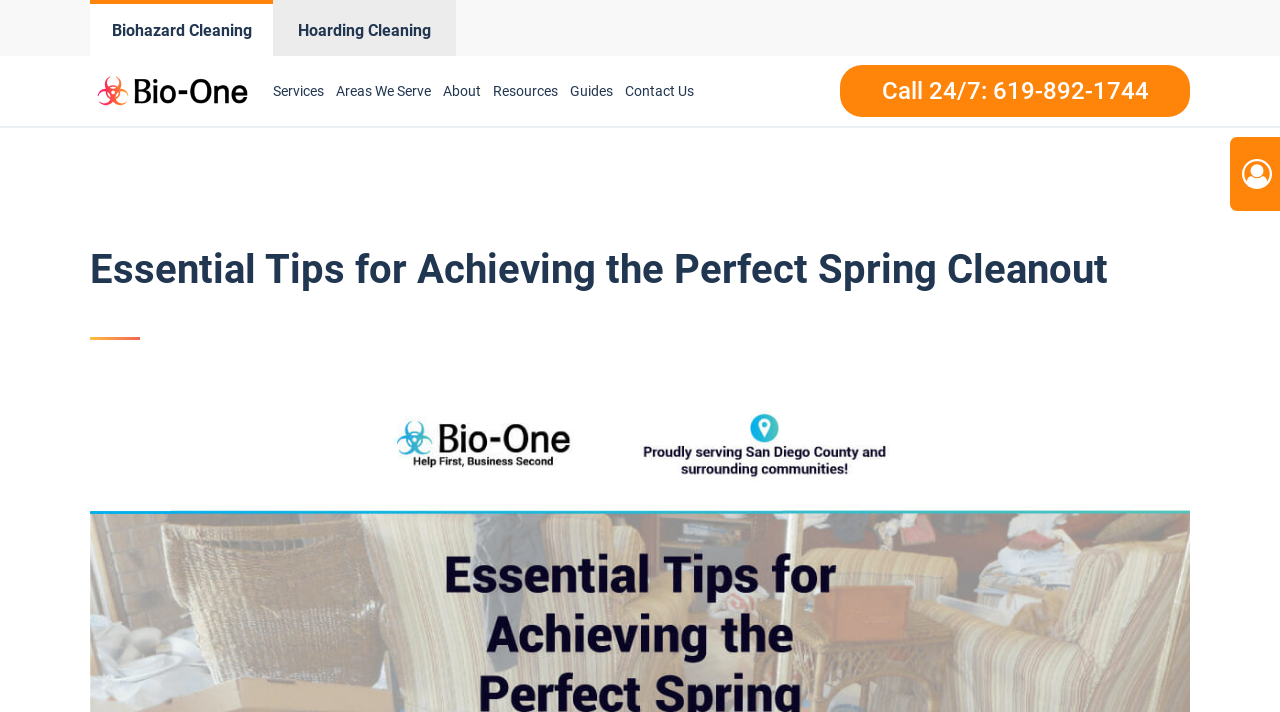What is the primary heading on this webpage?

Essential Tips for Achieving the Perfect Spring Cleanout